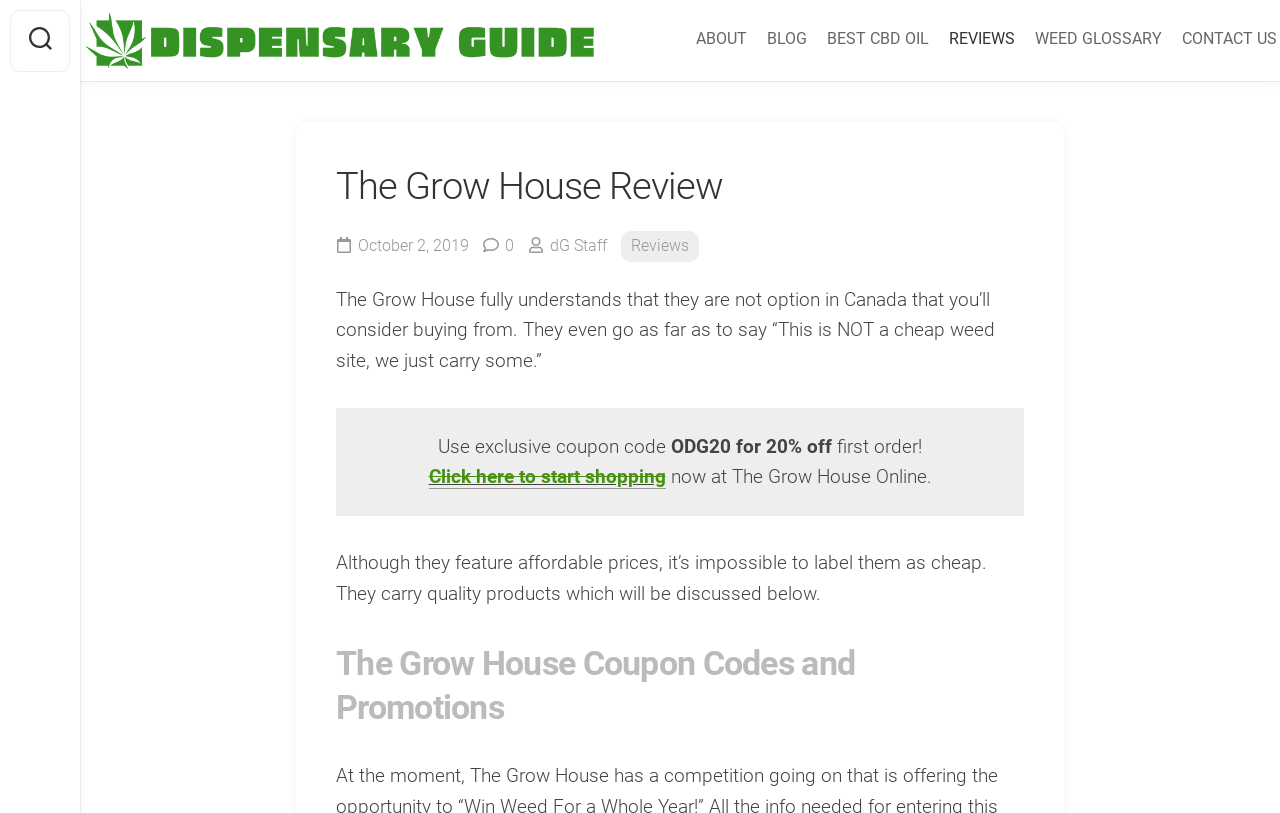Please analyze the image and give a detailed answer to the question:
What is the name of the online dispensary reviewed?

The name of the online dispensary reviewed can be found in the heading 'The Grow House Review' which is located in the main content area of the webpage.